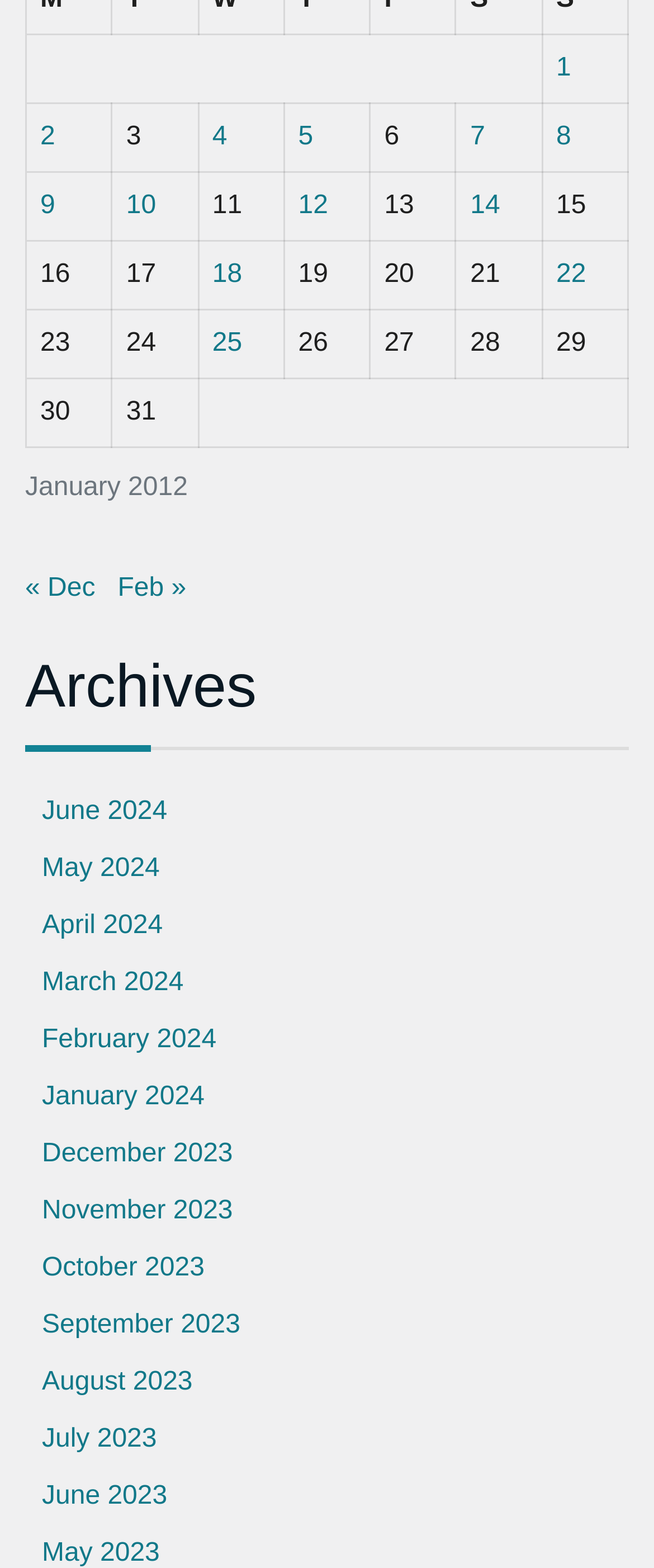Given the element description, predict the bounding box coordinates in the format (top-left x, top-left y, bottom-right x, bottom-right y), using floating point numbers between 0 and 1: 8

[0.85, 0.078, 0.873, 0.097]